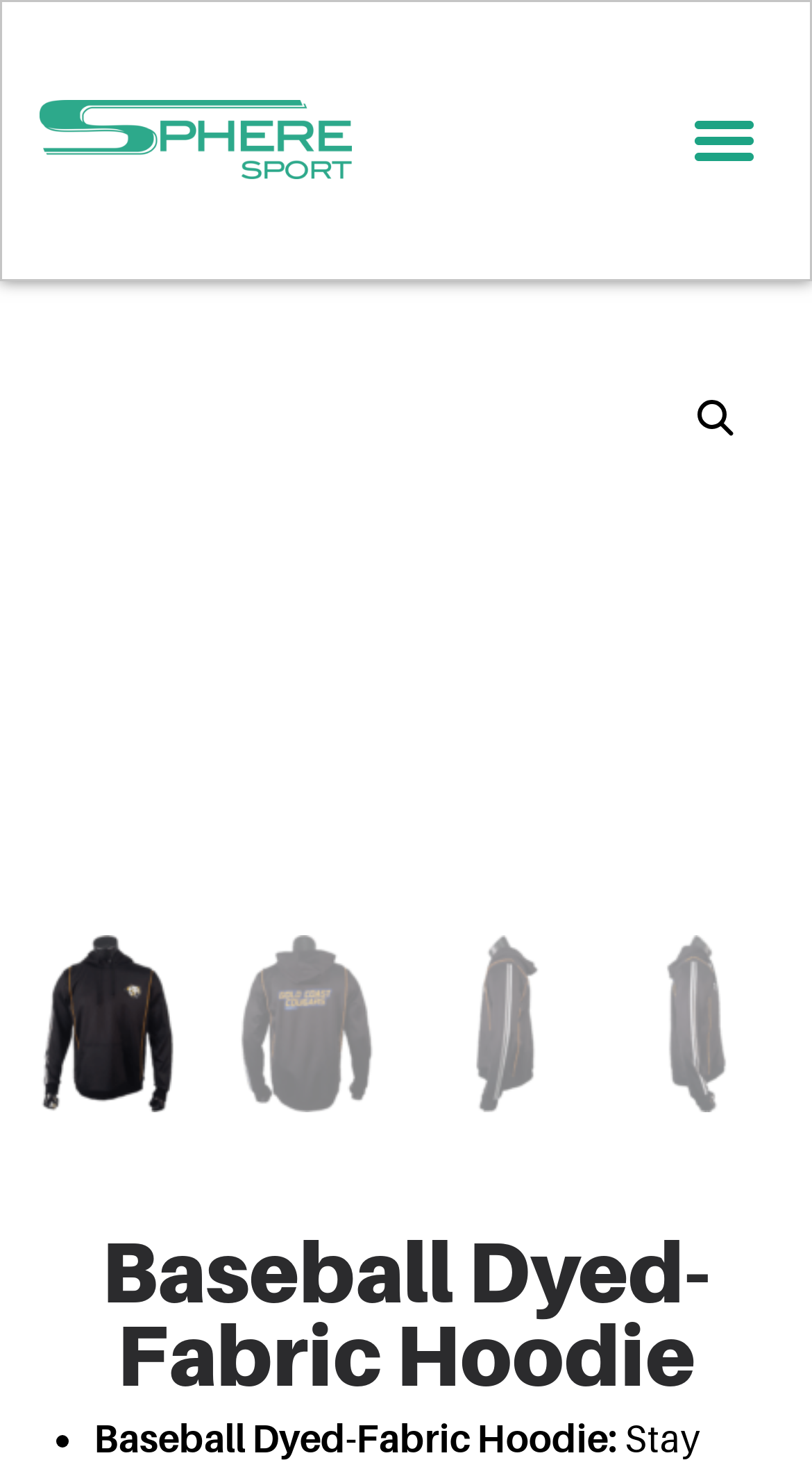Kindly respond to the following question with a single word or a brief phrase: 
How many images of the product are shown?

4